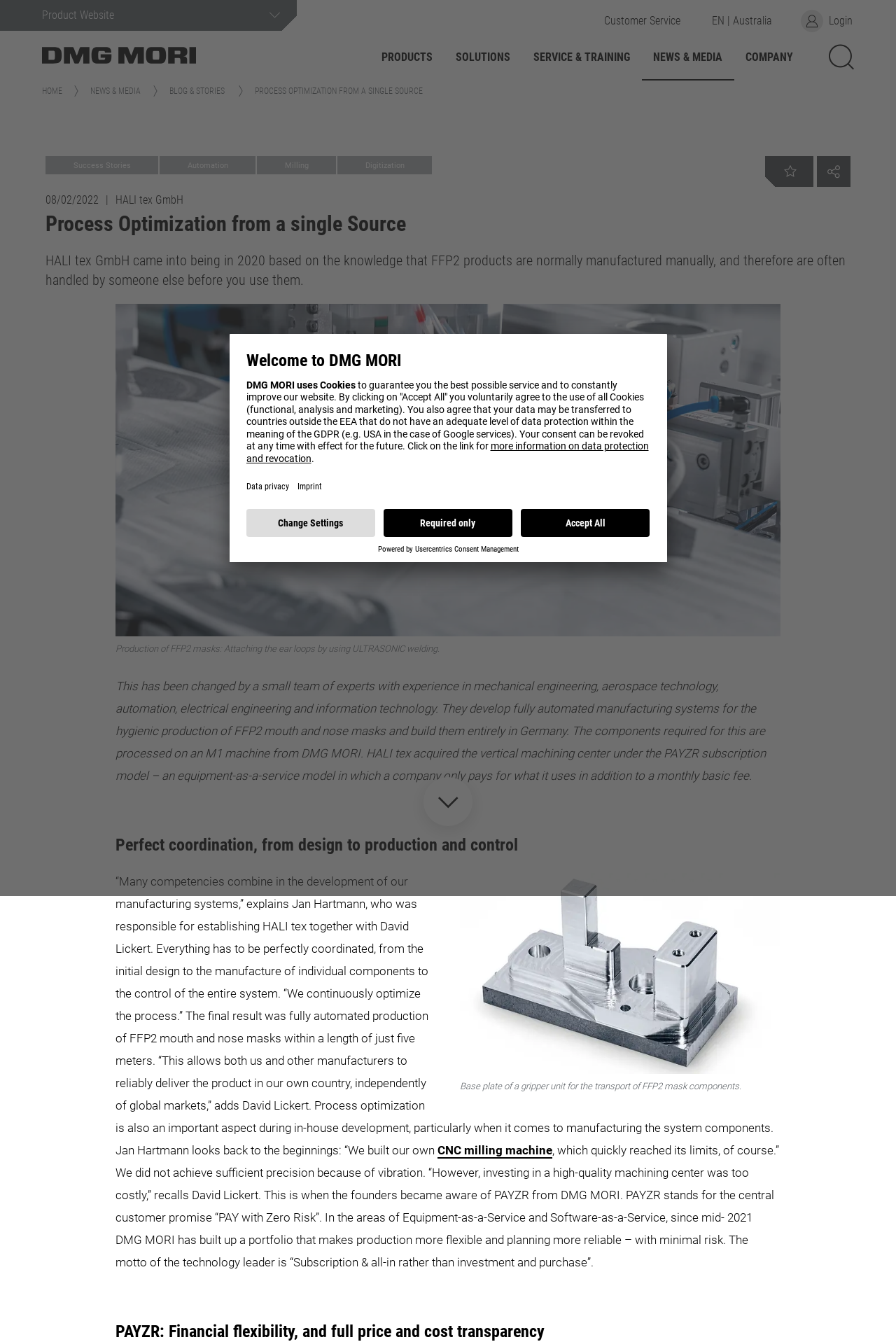Explain the webpage's layout and main content in detail.

This webpage is about DMG MORI, a company that provides customer stories, products, solutions, services, and training. At the top, there is a navigation menu with links to different sections of the website, including "HOME", "NEWS & MEDIA", "BLOG & STORIES", and more. Below the navigation menu, there is a search bar where users can enter search terms.

On the left side of the page, there is a section dedicated to customer service, with buttons for "my DMG MORI Customer Portal", "Spindle Service", "Spare Parts", and "Contact form". There is also a notification that the user has been automatically redirected to the Australian website.

In the main content area, there is a customer story about HALI tex GmbH, a company that manufactures FFP2 products. The story is divided into two sections, with headings "Process Optimization from a single Source" and "Perfect coordination, from design to production and control". The text describes how HALI tex GmbH developed fully automated manufacturing systems for the hygienic production of FFP2 mouth and nose masks, and how they used a vertical machining center from DMG MORI under the PAYZR subscription model.

There are also several images on the page, including a logo of DMG MORI, a picture of a gripper unit for the transport of FFP2 mask components, and a base plate of a gripper unit.

At the bottom of the page, there is a section with links to "Bookmarks", "History", and a "Scroll to Top" button. There is also a dialog box that welcomes users to DMG MORI and explains the company's use of cookies. The dialog box provides options to accept all cookies, change settings, or accept only required cookies.